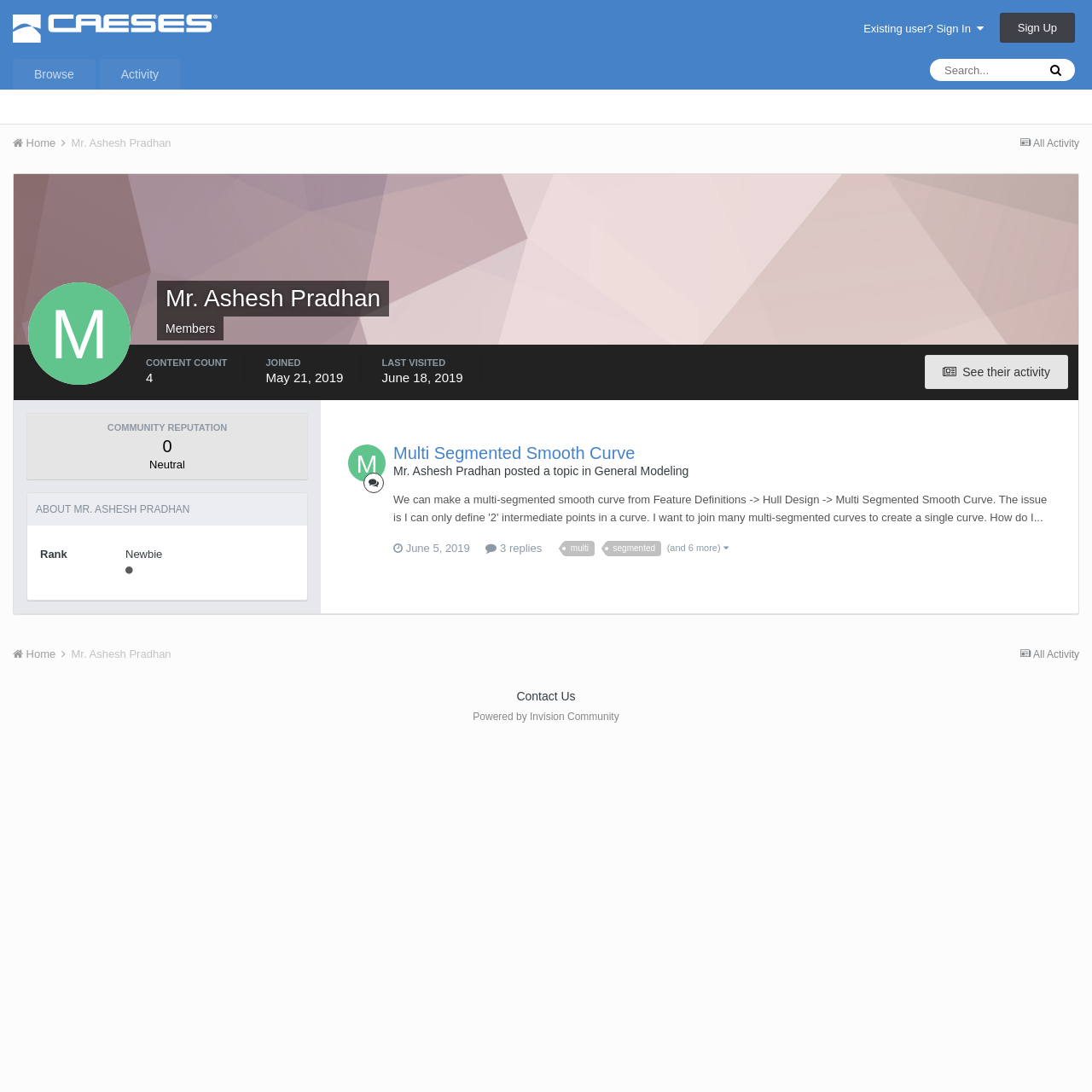Please specify the bounding box coordinates in the format (top-left x, top-left y, bottom-right x, bottom-right y), with values ranging from 0 to 1. Identify the bounding box for the UI component described as follows: Powered by Invision Community

[0.433, 0.651, 0.567, 0.662]